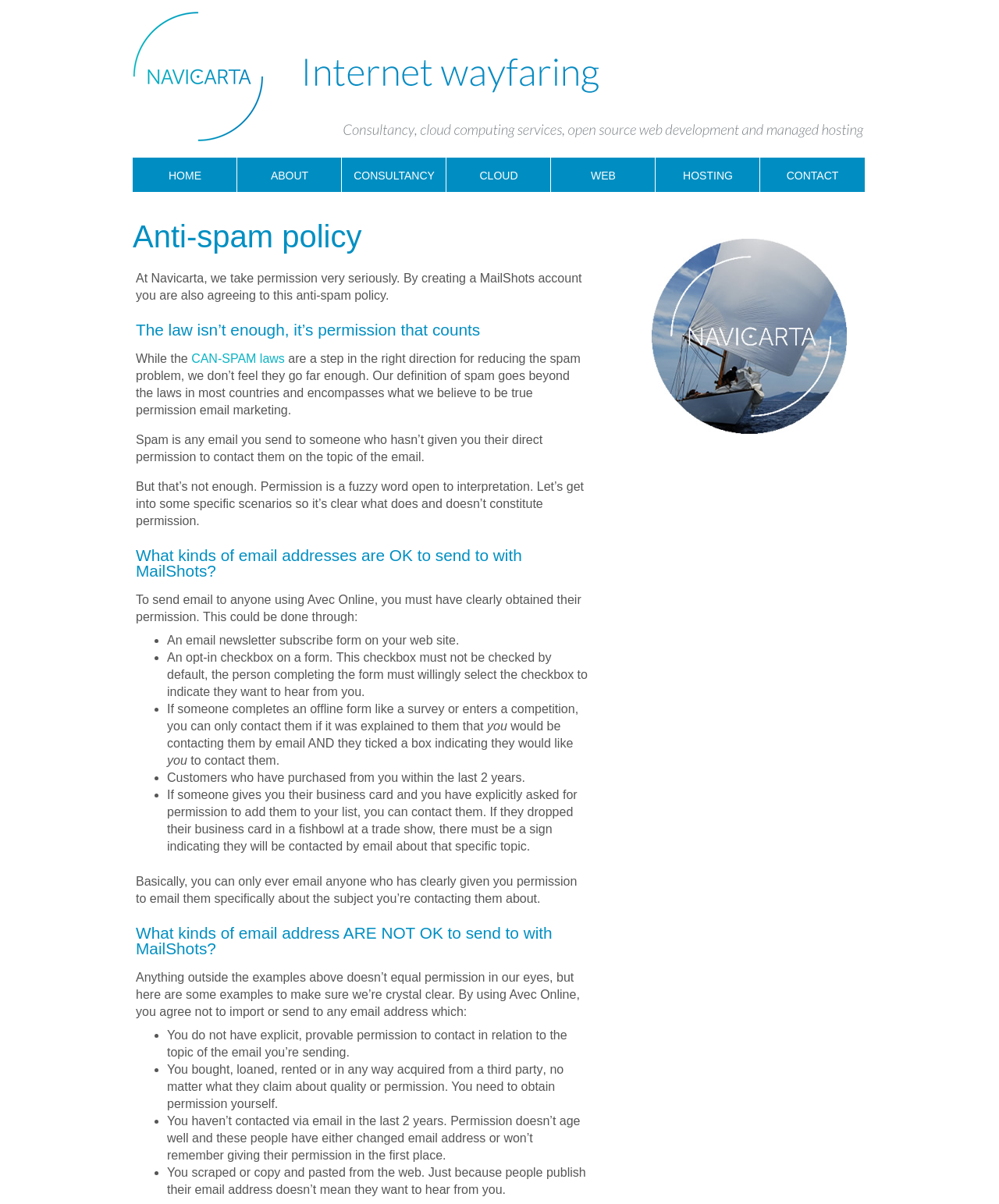Analyze the image and provide a detailed answer to the question: What is not a valid way to obtain email addresses?

I determined the answer by reading the section 'What kinds of email address ARE NOT OK to send to with MailShots?' which explicitly states that buying, loaning, renting, or acquiring email addresses from a third party is not a valid way to obtain permission.